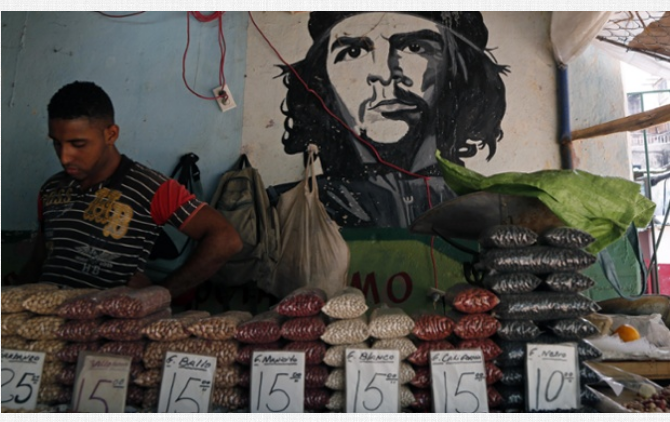What type of products are on display?
Please provide an in-depth and detailed response to the question.

The image shows a colorful display of various beans, each neatly packaged and labeled with their prices, indicating a rich variety that appeals to local shoppers.